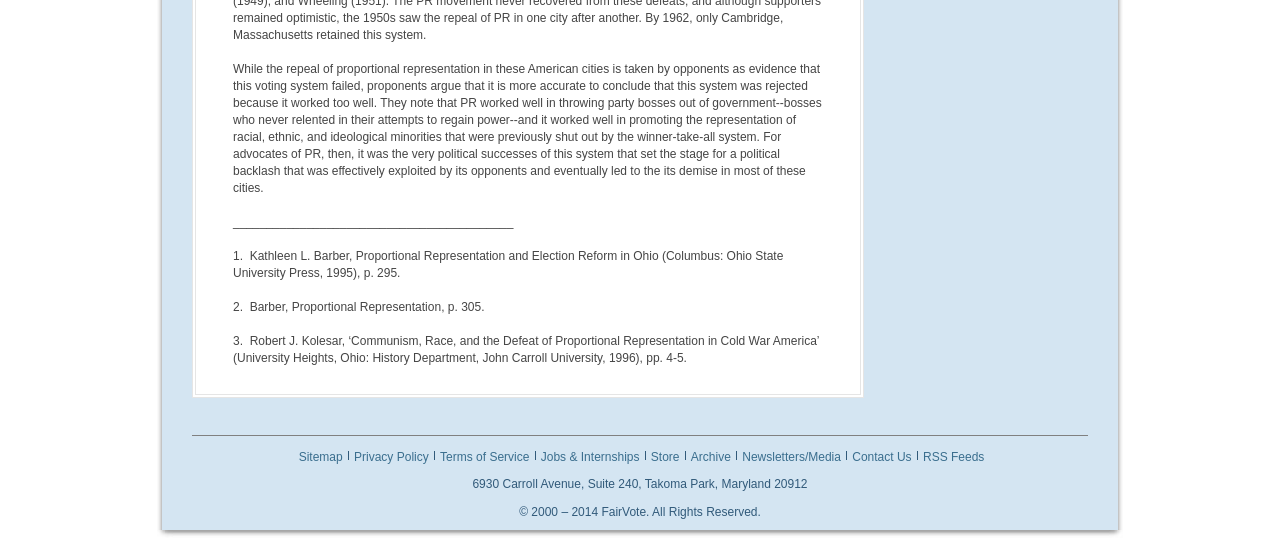Please provide the bounding box coordinates for the element that needs to be clicked to perform the following instruction: "click on Sitemap". The coordinates should be given as four float numbers between 0 and 1, i.e., [left, top, right, bottom].

[0.229, 0.831, 0.269, 0.861]